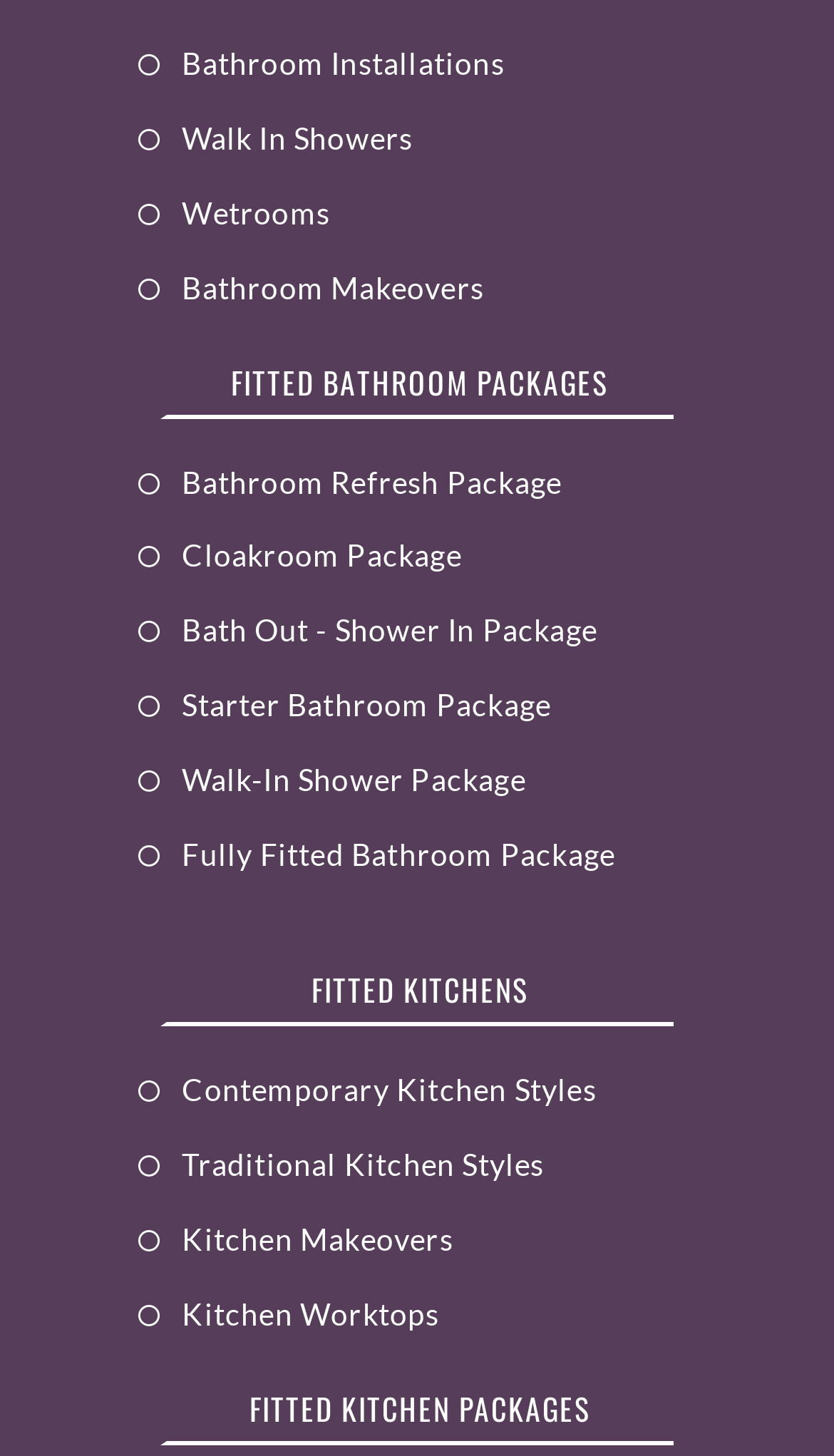Determine the bounding box coordinates of the UI element described by: "Wetrooms".

[0.166, 0.131, 0.396, 0.162]